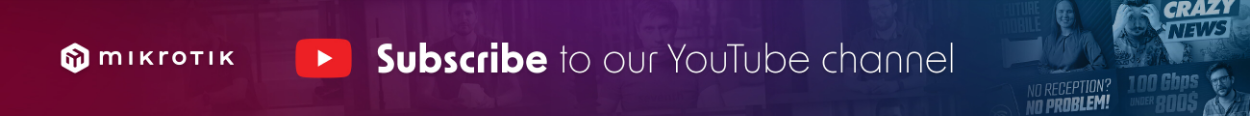What is the dominant color tone of the background?
Provide a comprehensive and detailed answer to the question.

The caption describes the background as blending purple hues, which creates a modern and dynamic visual appeal, reminiscent of digital media environments.